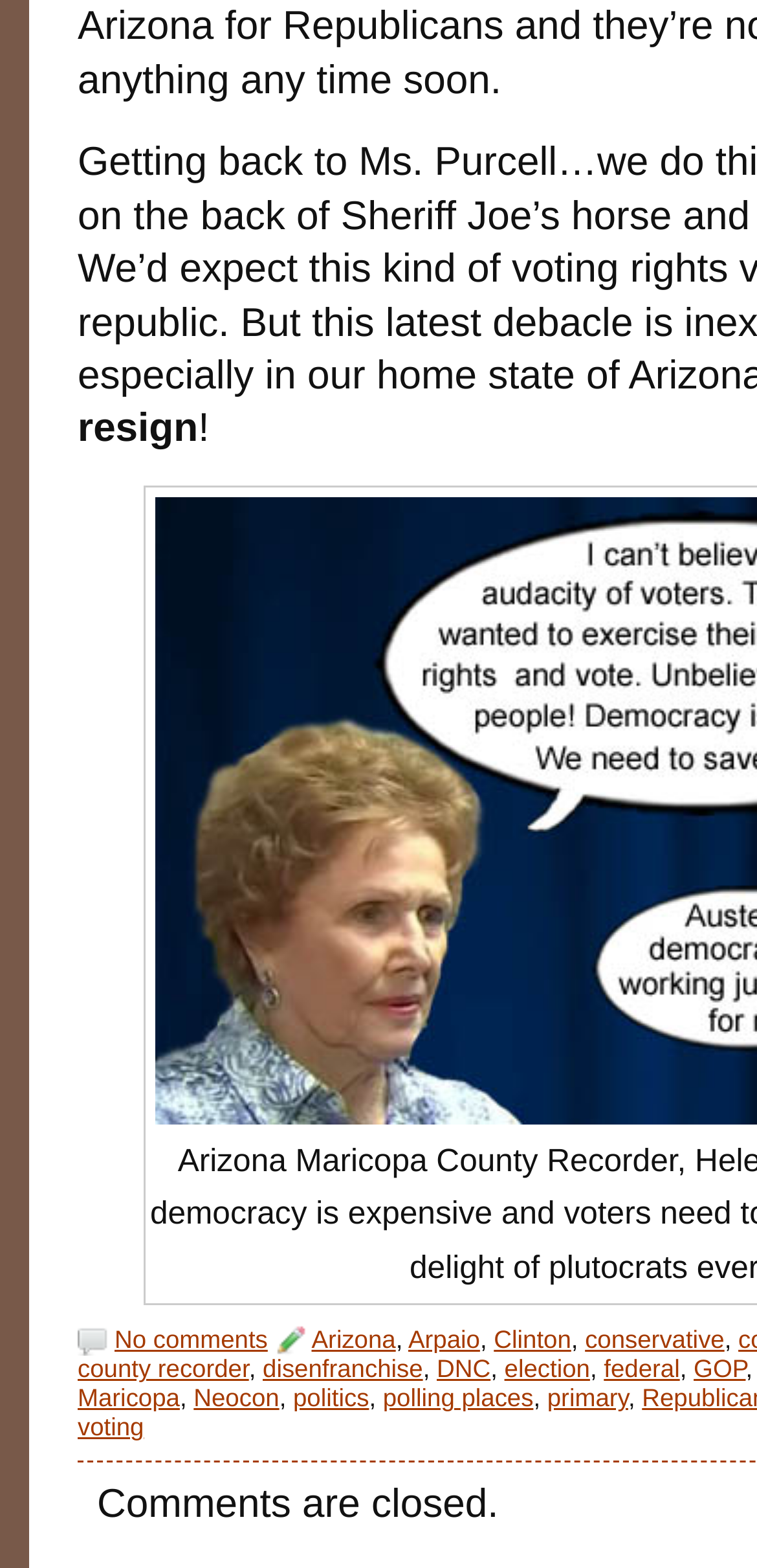Pinpoint the bounding box coordinates for the area that should be clicked to perform the following instruction: "Read about the county recorder".

[0.103, 0.864, 0.329, 0.882]